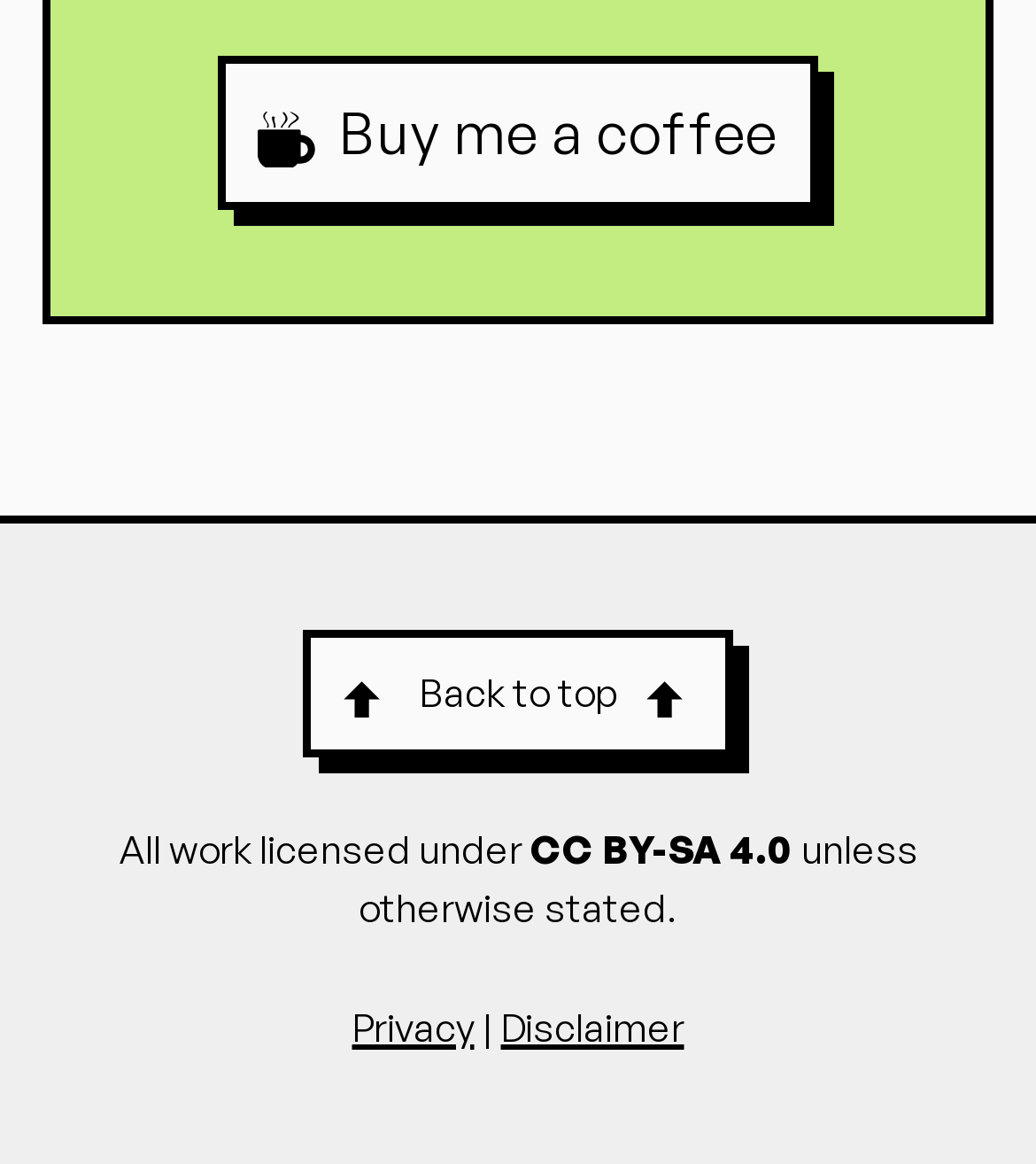Please give a concise answer to this question using a single word or phrase: 
What is the license type mentioned on the webpage?

CC BY-SA 4.0